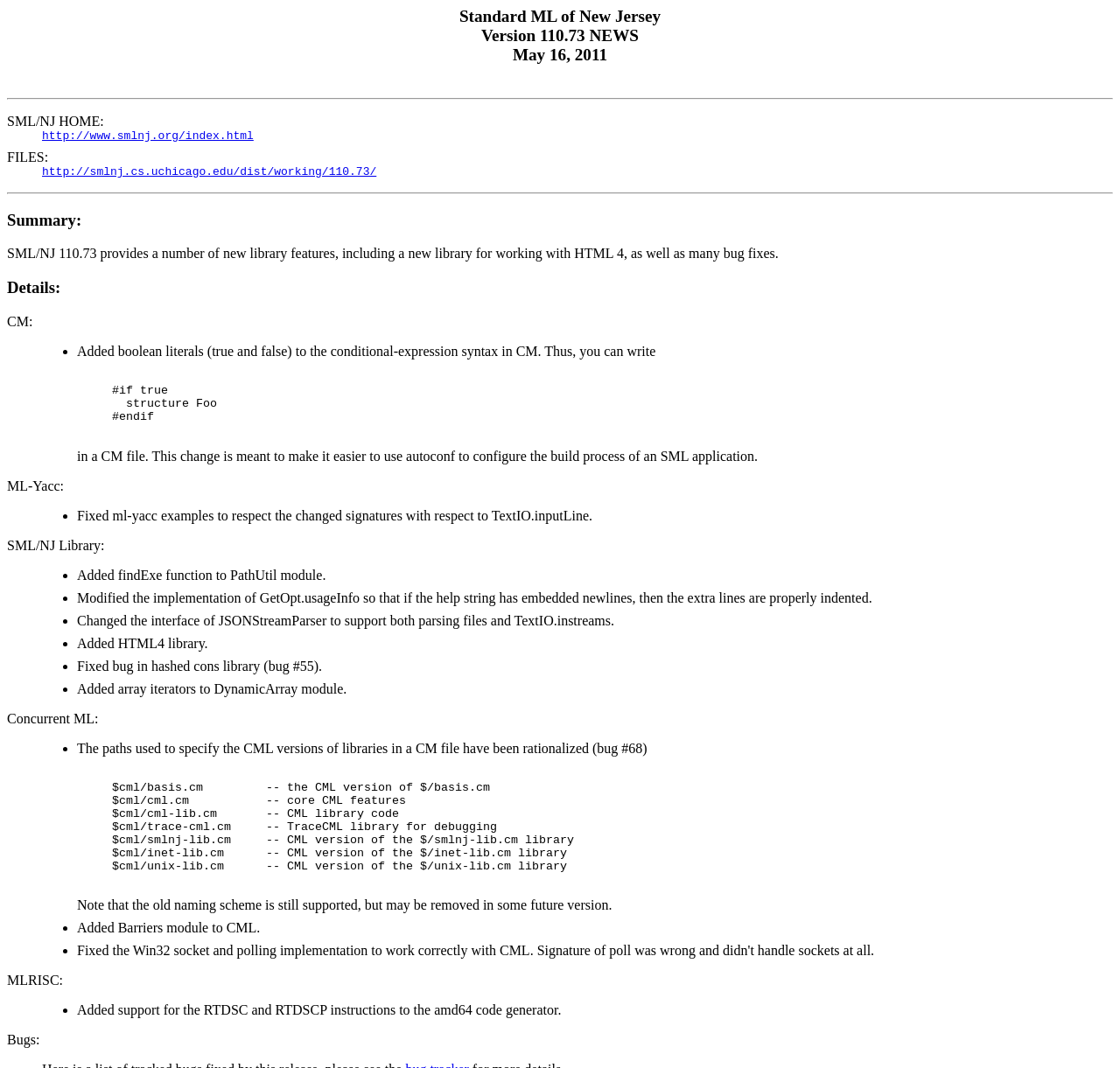Reply to the question with a single word or phrase:
What is the version of SML/NJ?

110.73